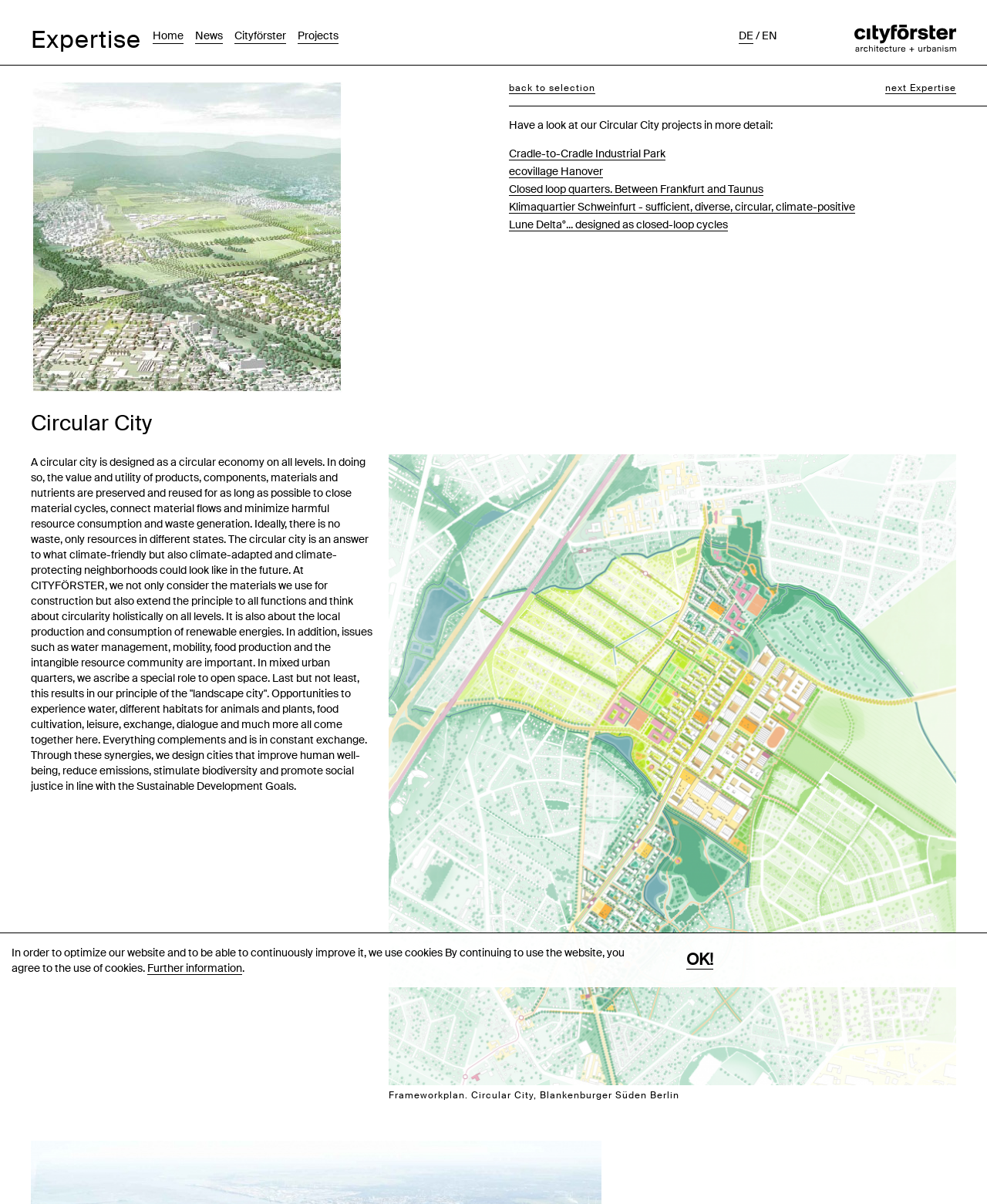Please identify the bounding box coordinates of the clickable element to fulfill the following instruction: "Read the 'BREAKING NEWS' article". The coordinates should be four float numbers between 0 and 1, i.e., [left, top, right, bottom].

None